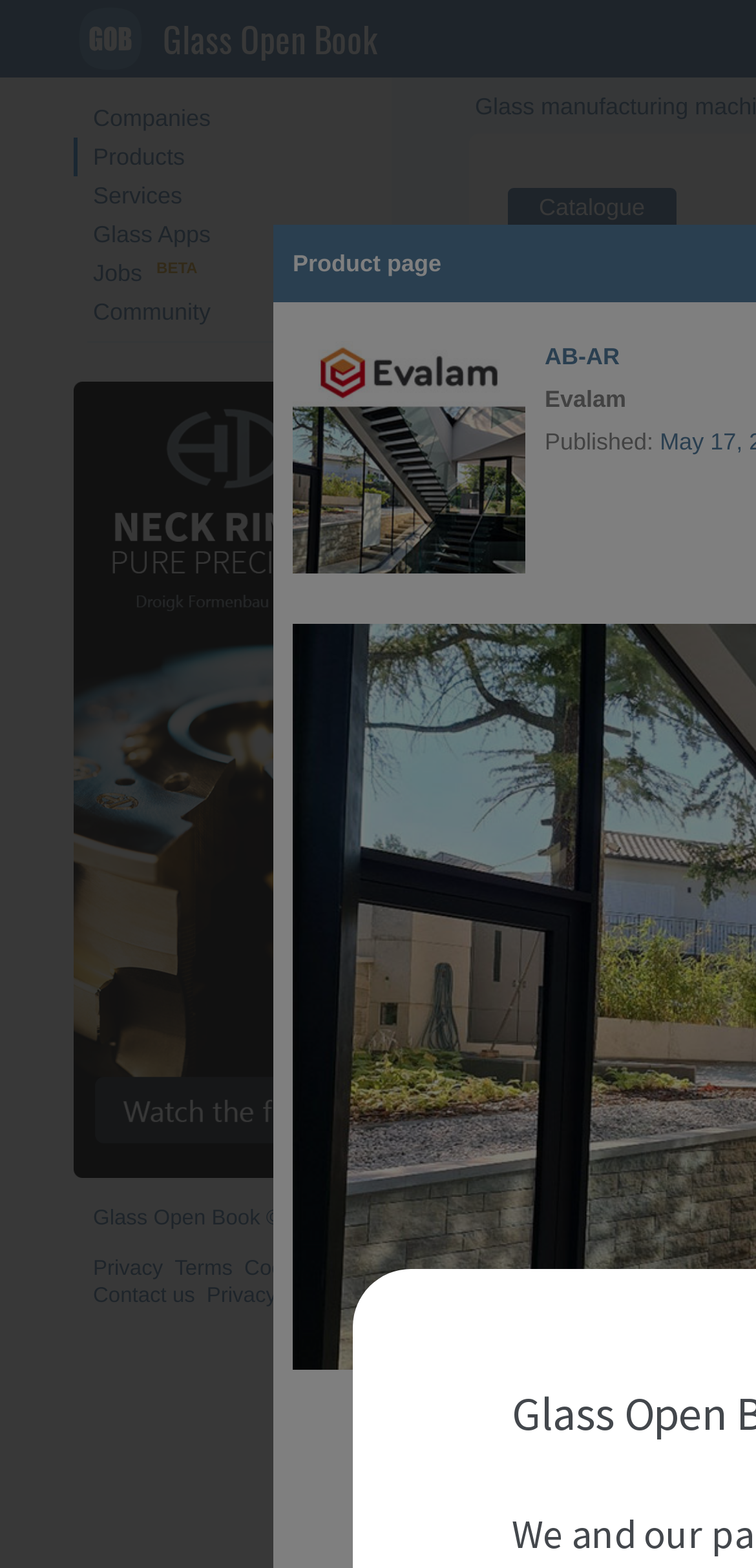What is the name of the product page?
Craft a detailed and extensive response to the question.

The name of the product page can be found in the heading 'AB-AR' located at the top of the webpage, and it is also mentioned in the image description 'AB-AR'.